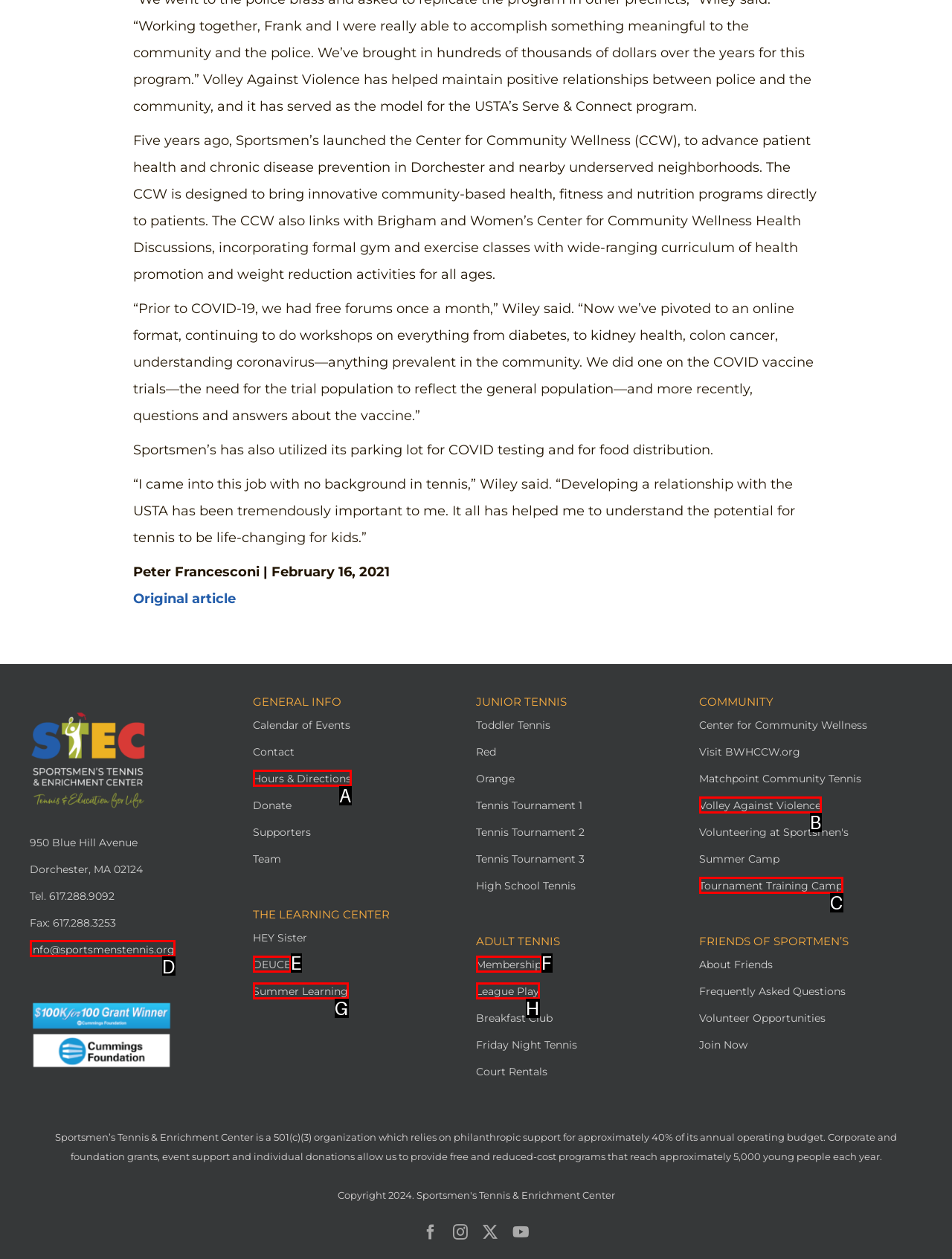Using the description: Hours & Directions
Identify the letter of the corresponding UI element from the choices available.

A